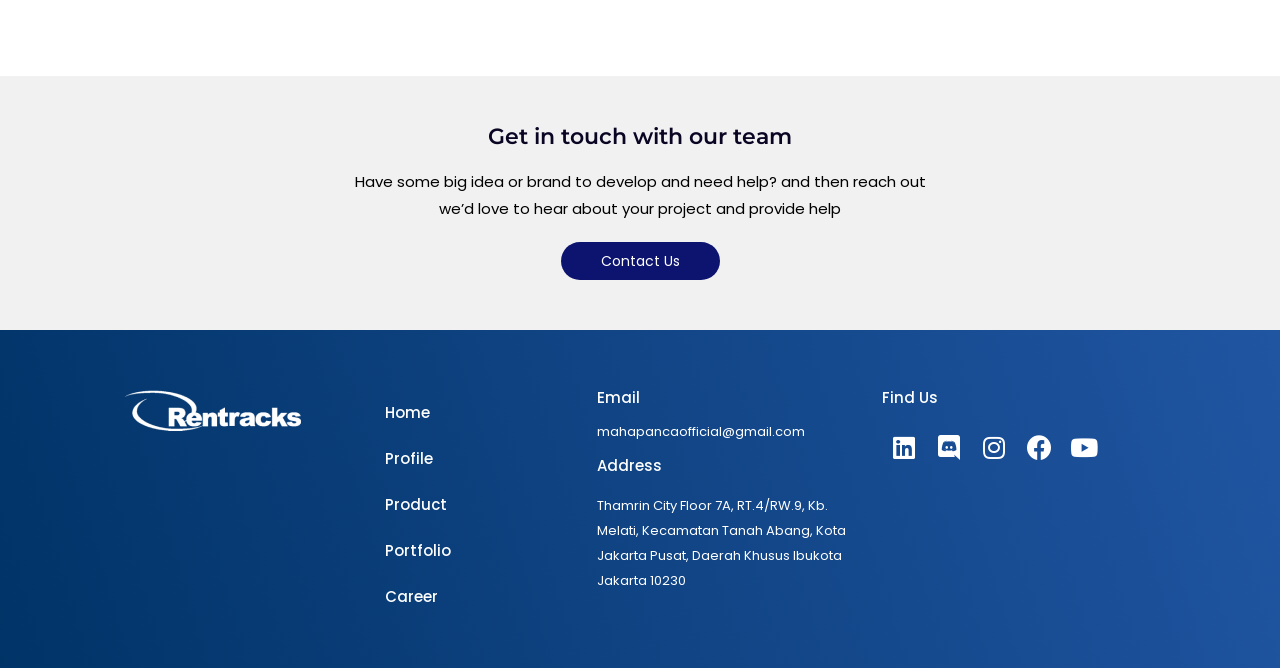Please provide a one-word or short phrase answer to the question:
What is the purpose of the 'Contact Us' link?

To reach out to the team